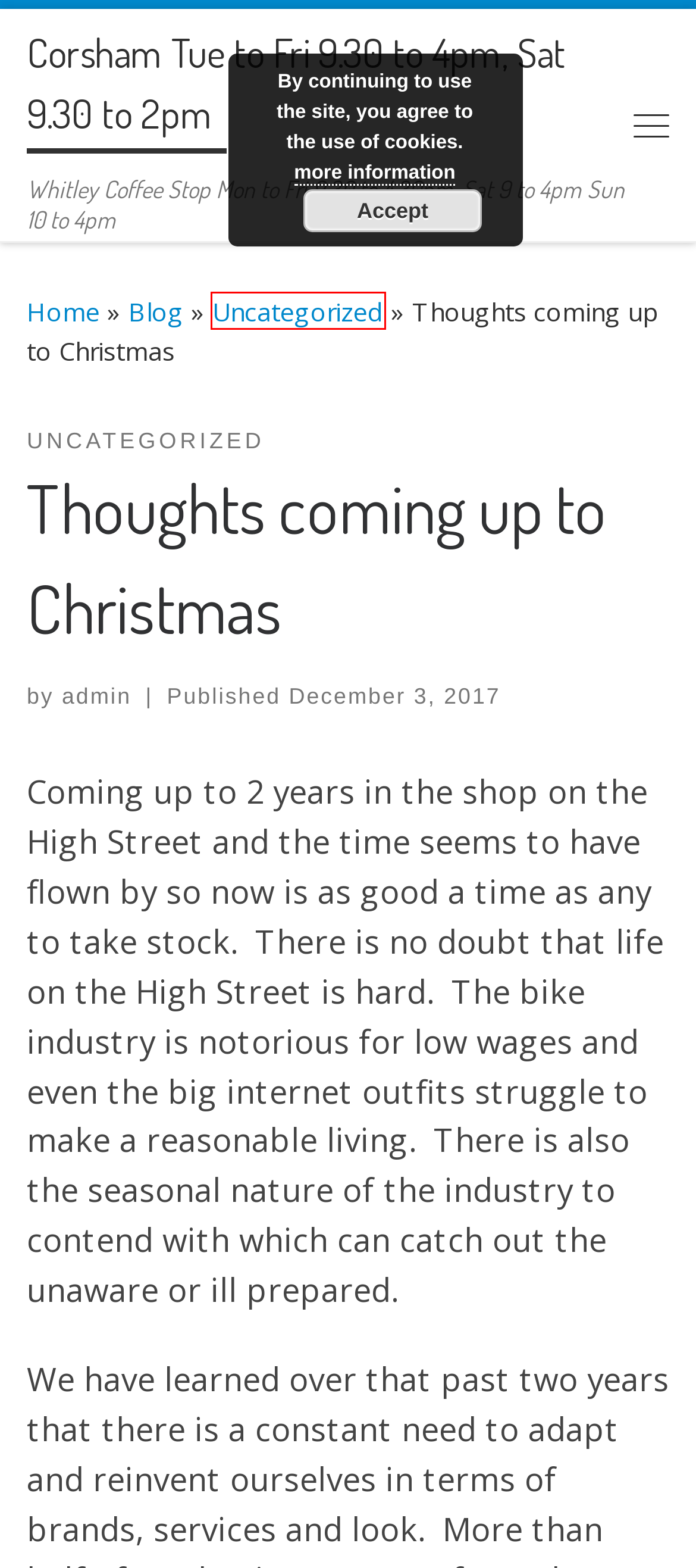With the provided webpage screenshot containing a red bounding box around a UI element, determine which description best matches the new webpage that appears after clicking the selected element. The choices are:
A. Just In Light and Motion Lights - Corsham Tue to Fri 9.30 to 4pm, Sat 9.30 to 2pm
B. Corsham Neighbourhood plan and cycling - Corsham Tue to Fri 9.30 to 4pm, Sat 9.30 to 2pm
C. Customizr WordPress Theme | Press Customizr
D. Home - Corsham Tue to Fri 9.30 to 4pm, Sat 9.30 to 2pm
E. Uncategorized Archives - Corsham Tue to Fri 9.30 to 4pm, Sat 9.30 to 2pm
F. Blog - Corsham Tue to Fri 9.30 to 4pm, Sat 9.30 to 2pm
G. Bespoke Bristol 2016 - Corsham Tue to Fri 9.30 to 4pm, Sat 9.30 to 2pm
H. December 3, 2017 - Corsham Tue to Fri 9.30 to 4pm, Sat 9.30 to 2pm

E